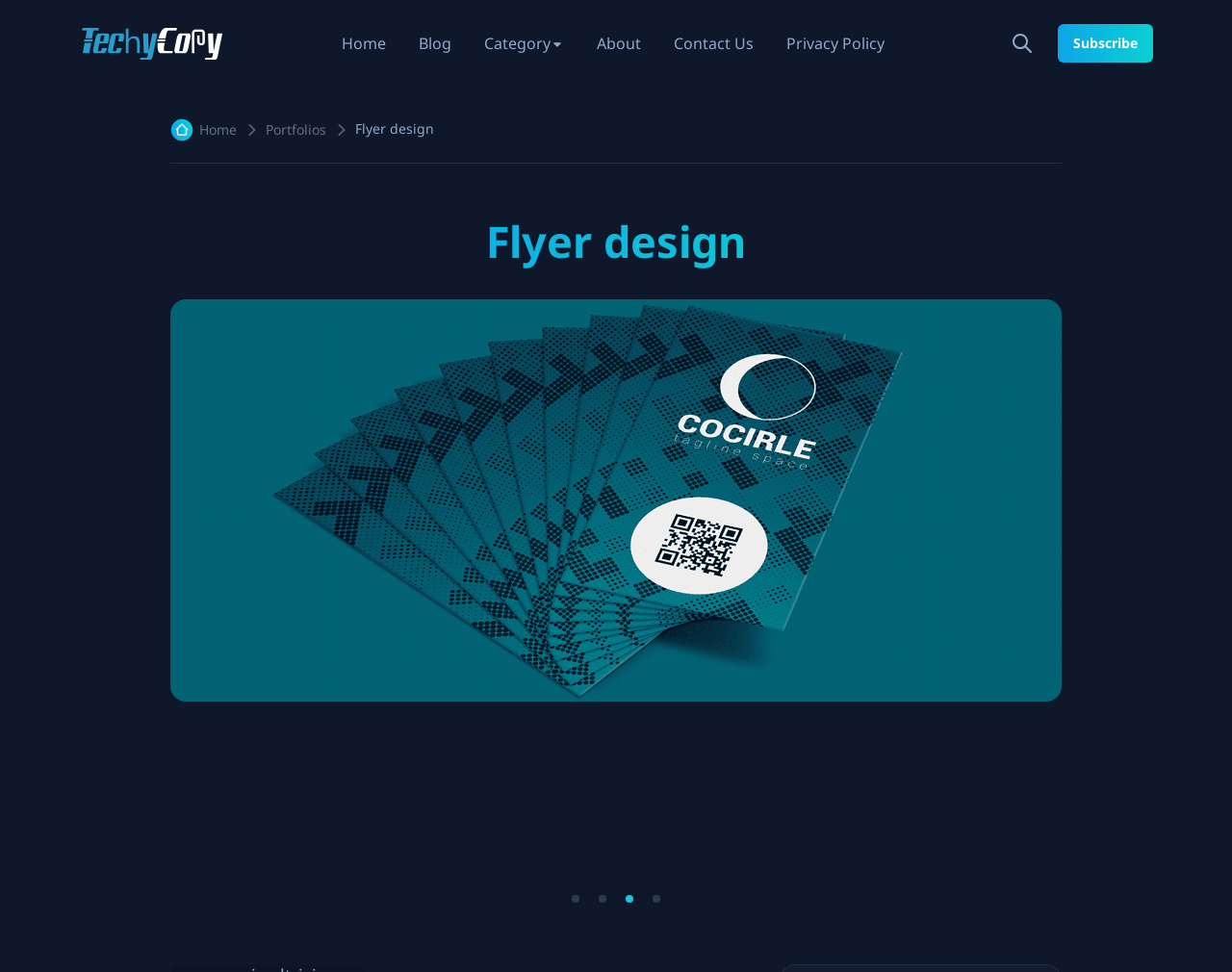Locate the bounding box of the user interface element based on this description: "Home".

None